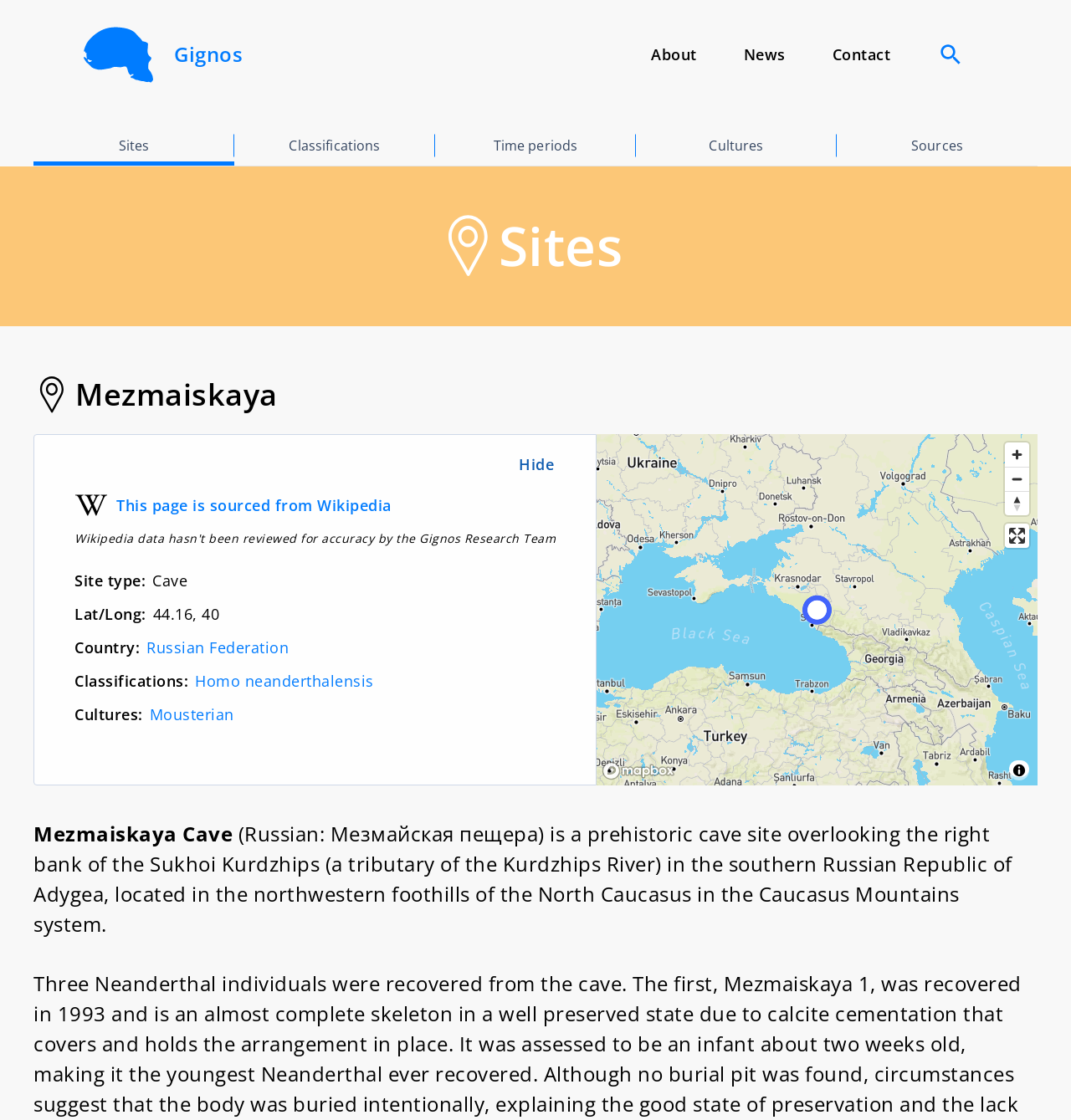What is the country where Mezmaiskaya is located?
Based on the screenshot, answer the question with a single word or phrase.

Russian Federation